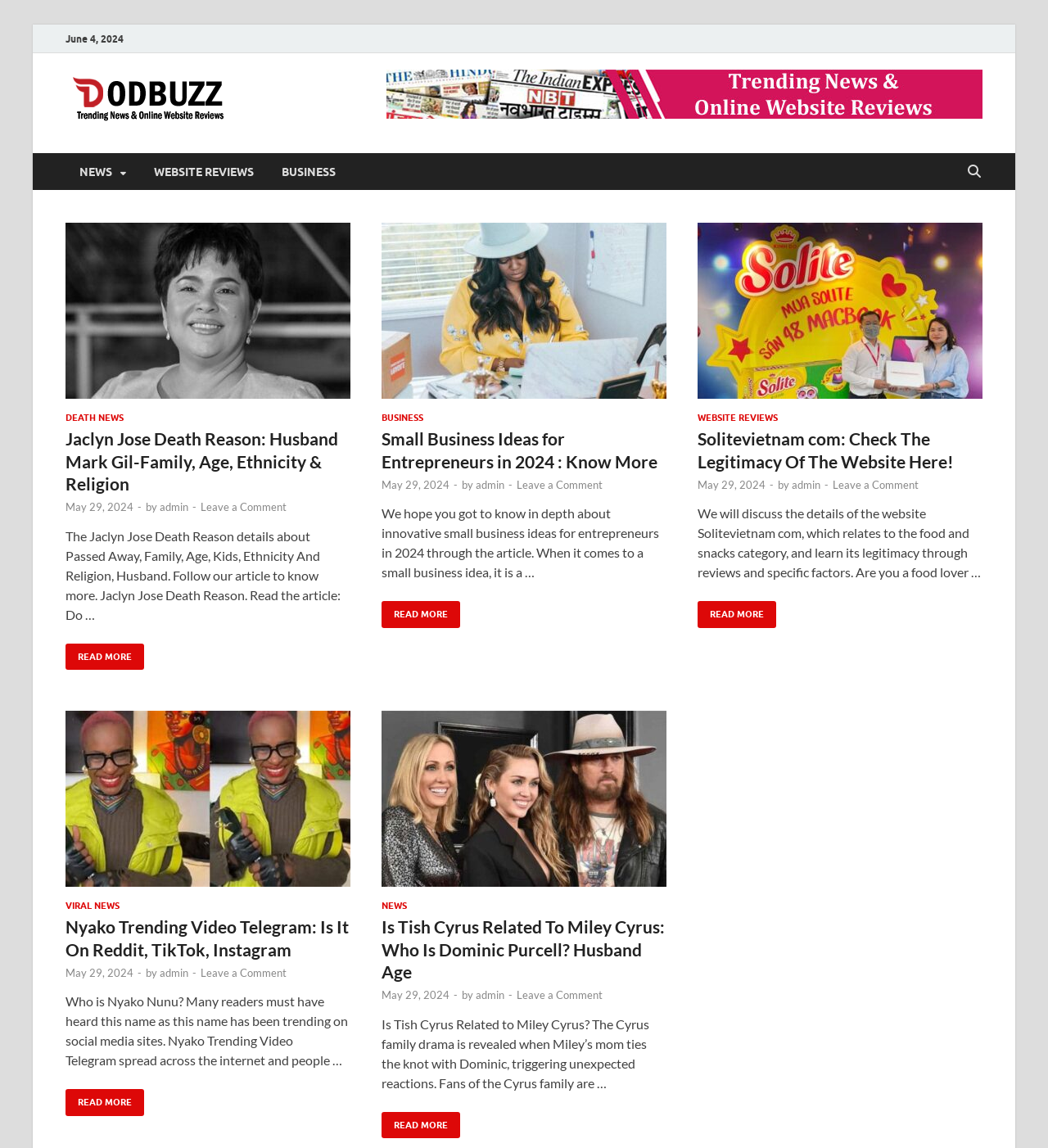Highlight the bounding box coordinates of the element you need to click to perform the following instruction: "View the trending video of Nyako on Telegram."

[0.062, 0.619, 0.334, 0.784]